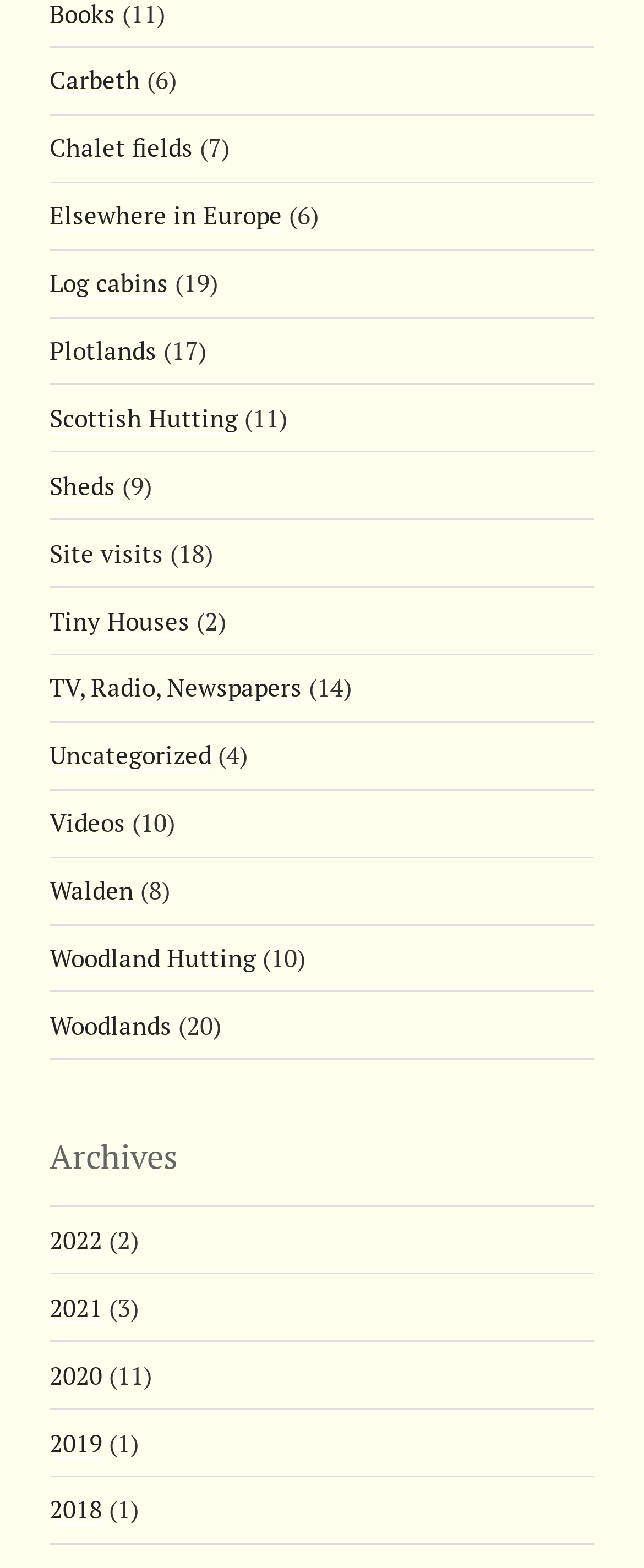Using the webpage screenshot, locate the HTML element that fits the following description and provide its bounding box: "Main Menu".

None